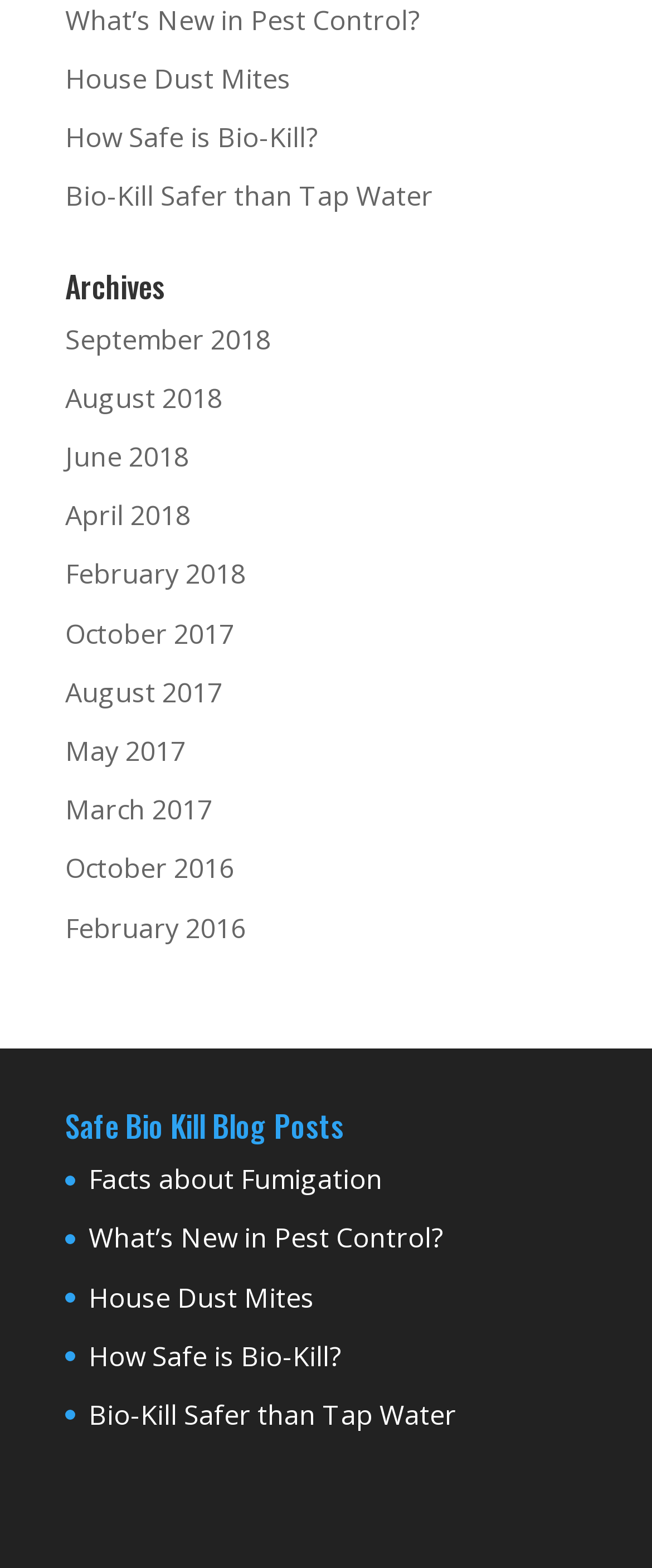Please provide a short answer using a single word or phrase for the question:
How many months are listed in the archives?

12